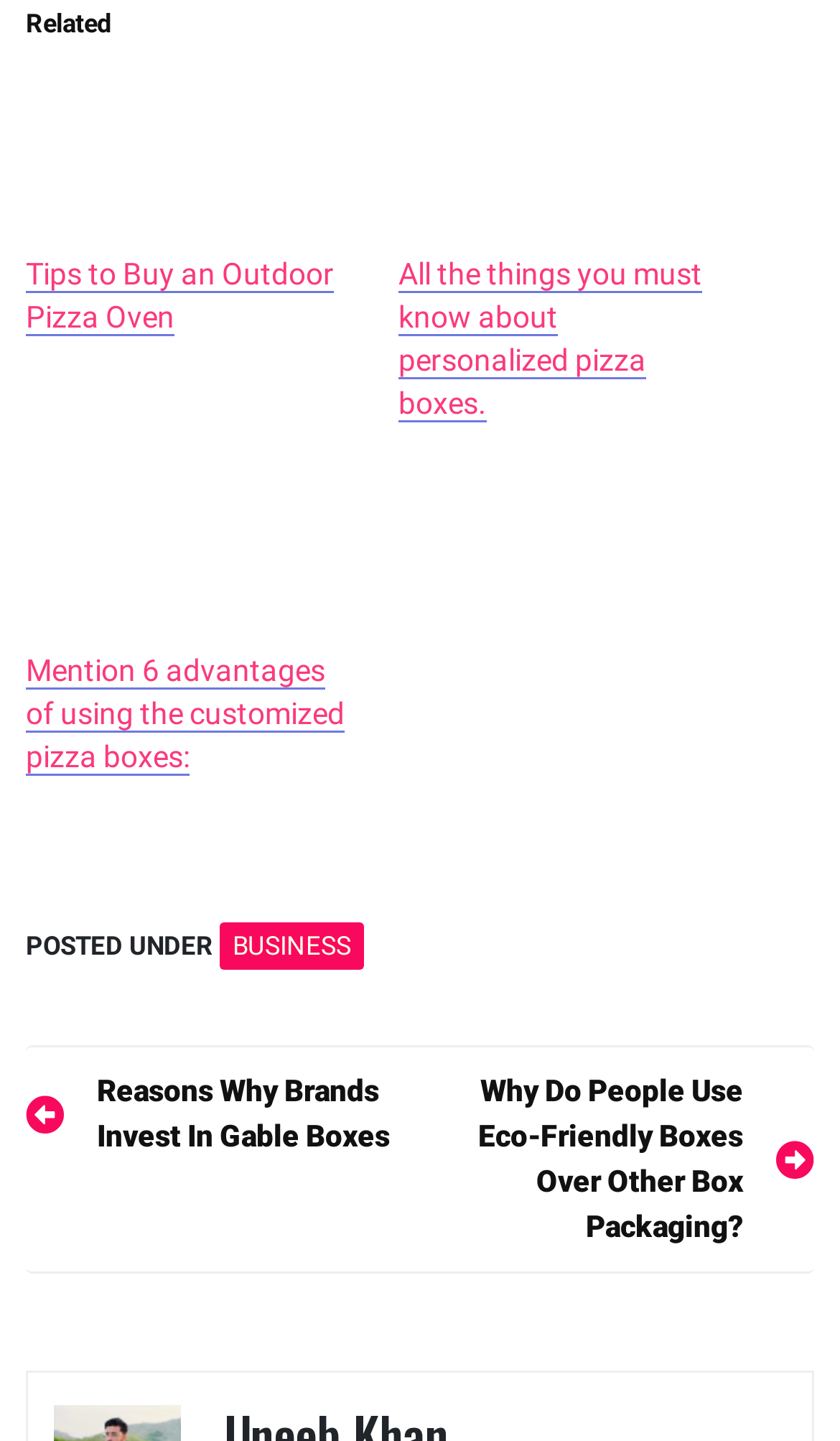Refer to the element description Website Audit and identify the corresponding bounding box in the screenshot. Format the coordinates as (top-left x, top-left y, bottom-right x, bottom-right y) with values in the range of 0 to 1.

None